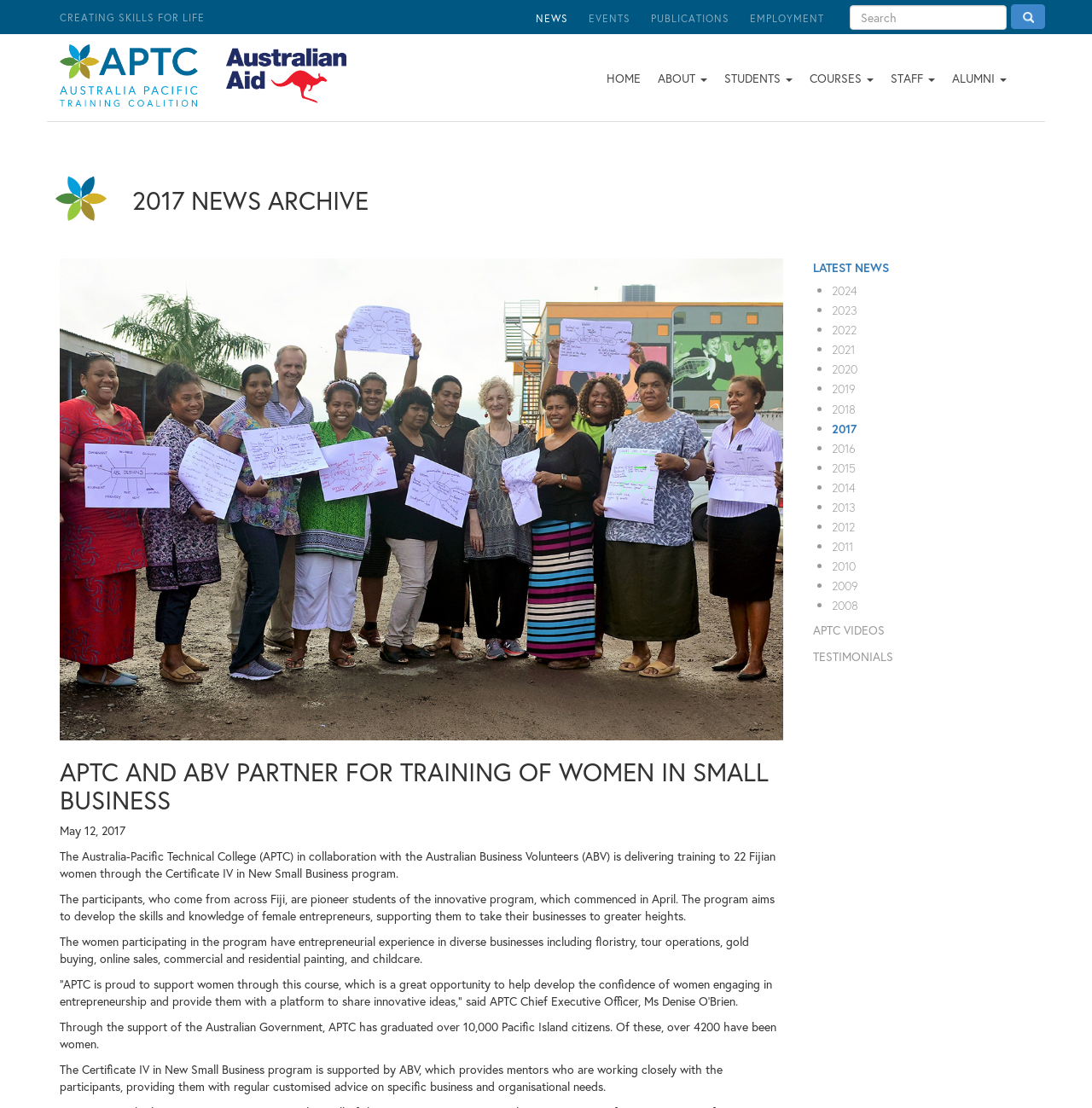What is the name of the organization that provides mentors for the program?
Refer to the screenshot and deliver a thorough answer to the question presented.

The answer can be found in the paragraph that starts with 'The Certificate IV in New Small Business program is supported by...' which mentions the organization name as 'ABV'.